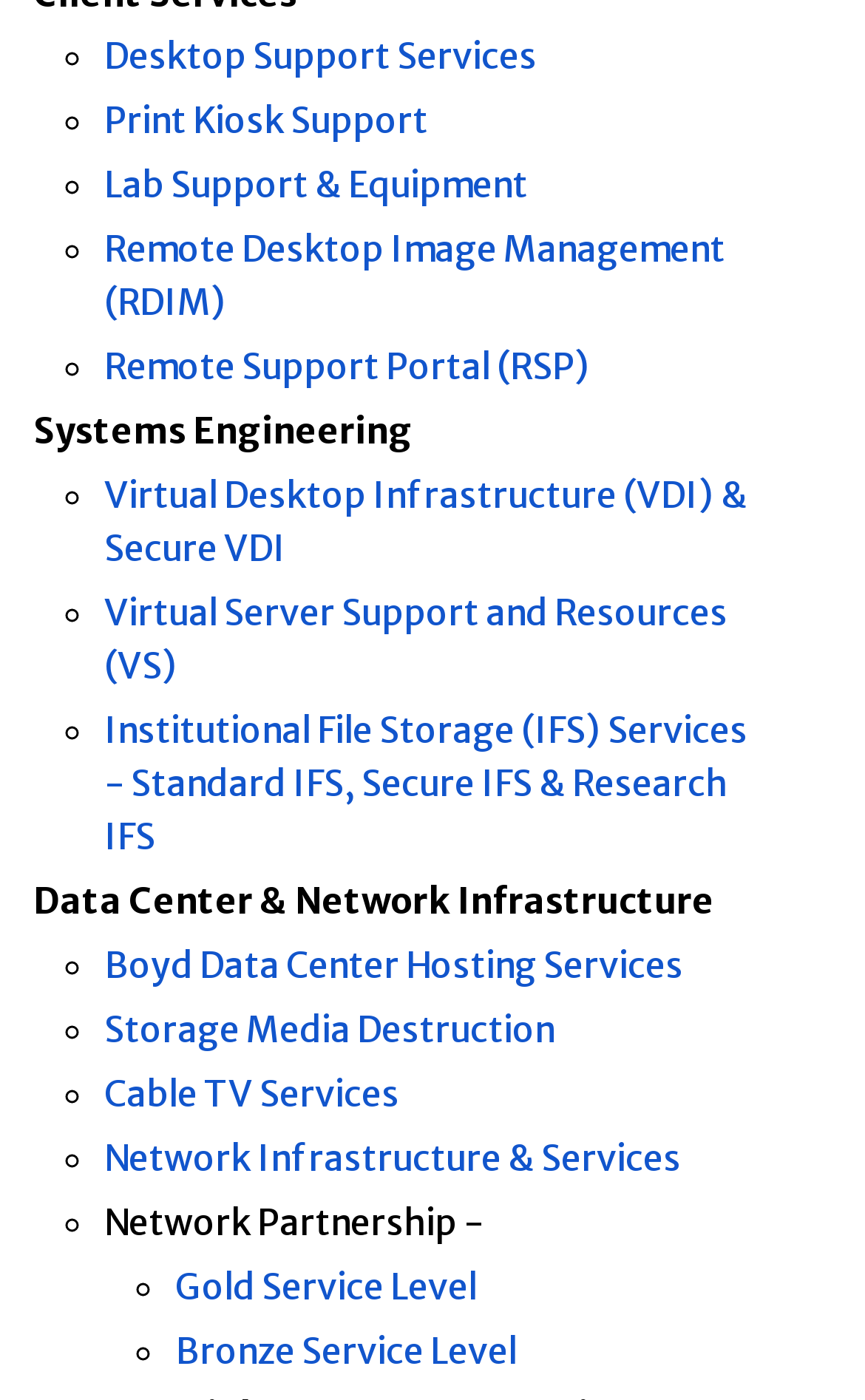Respond with a single word or phrase for the following question: 
What is the longest support service name?

Institutional File Storage (IFS) Services - Standard IFS, Secure IFS & Research IFS